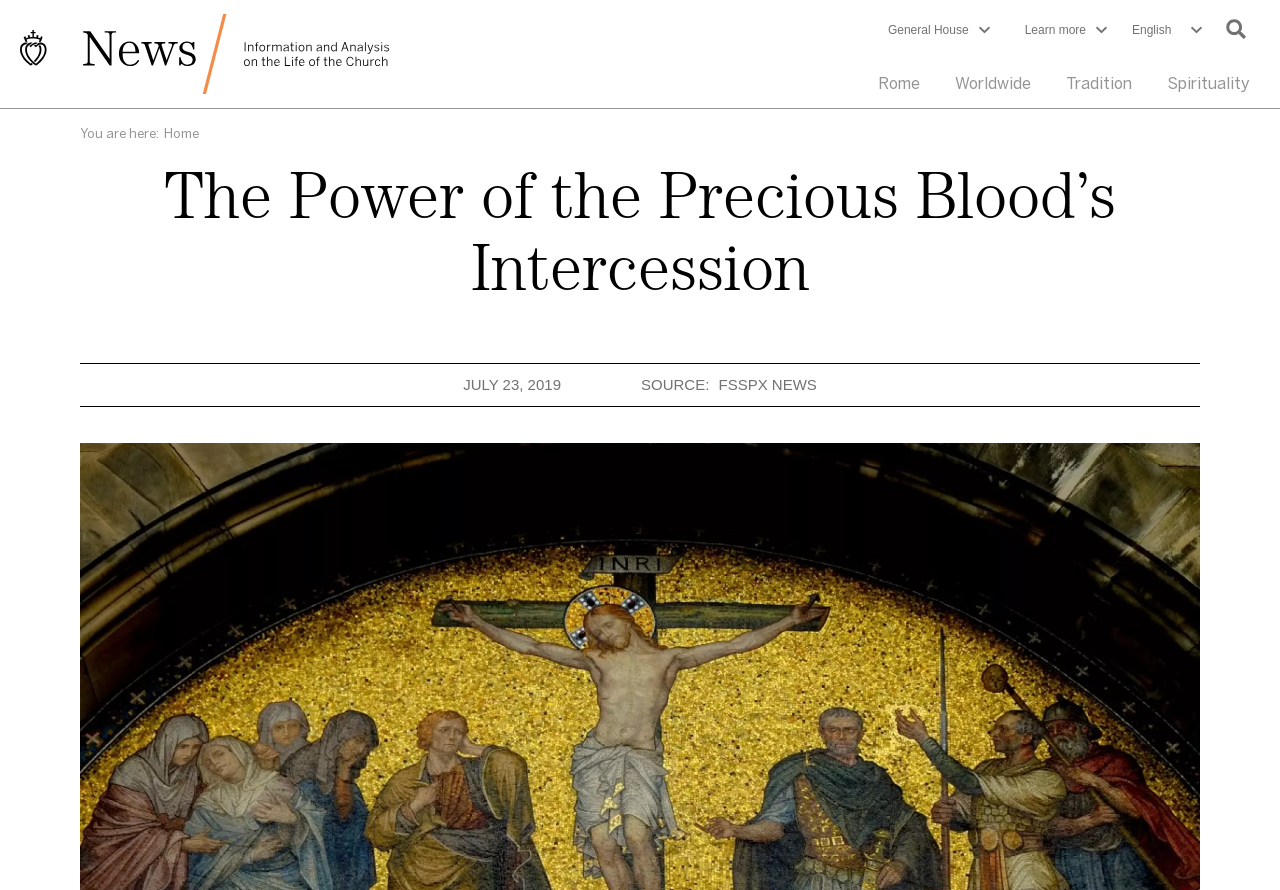How many accordion buttons are available?
Using the image, provide a concise answer in one word or a short phrase.

3